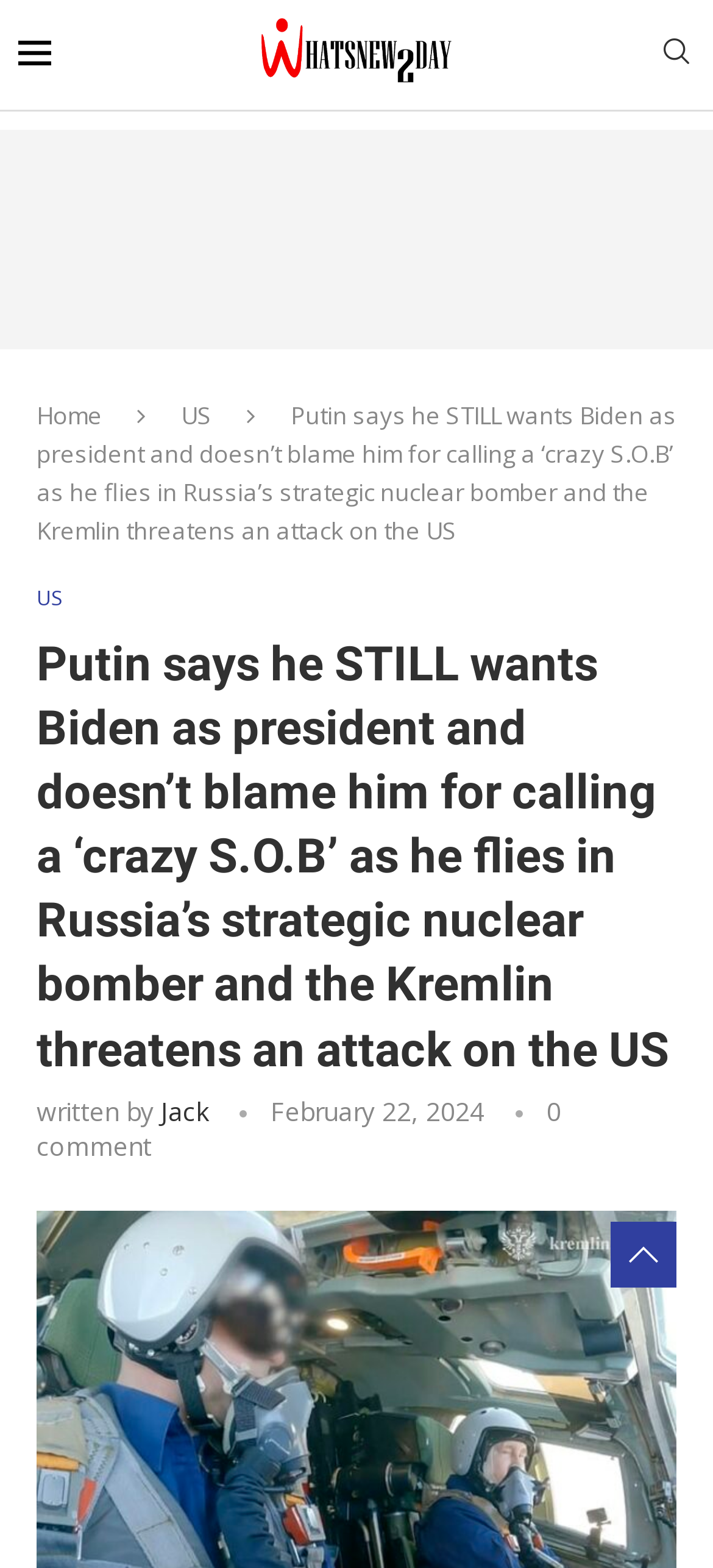Identify the main title of the webpage and generate its text content.

Putin says he STILL wants Biden as president and doesn’t blame him for calling a ‘crazy S.O.B’ as he flies in Russia’s strategic nuclear bomber and the Kremlin threatens an attack on the US